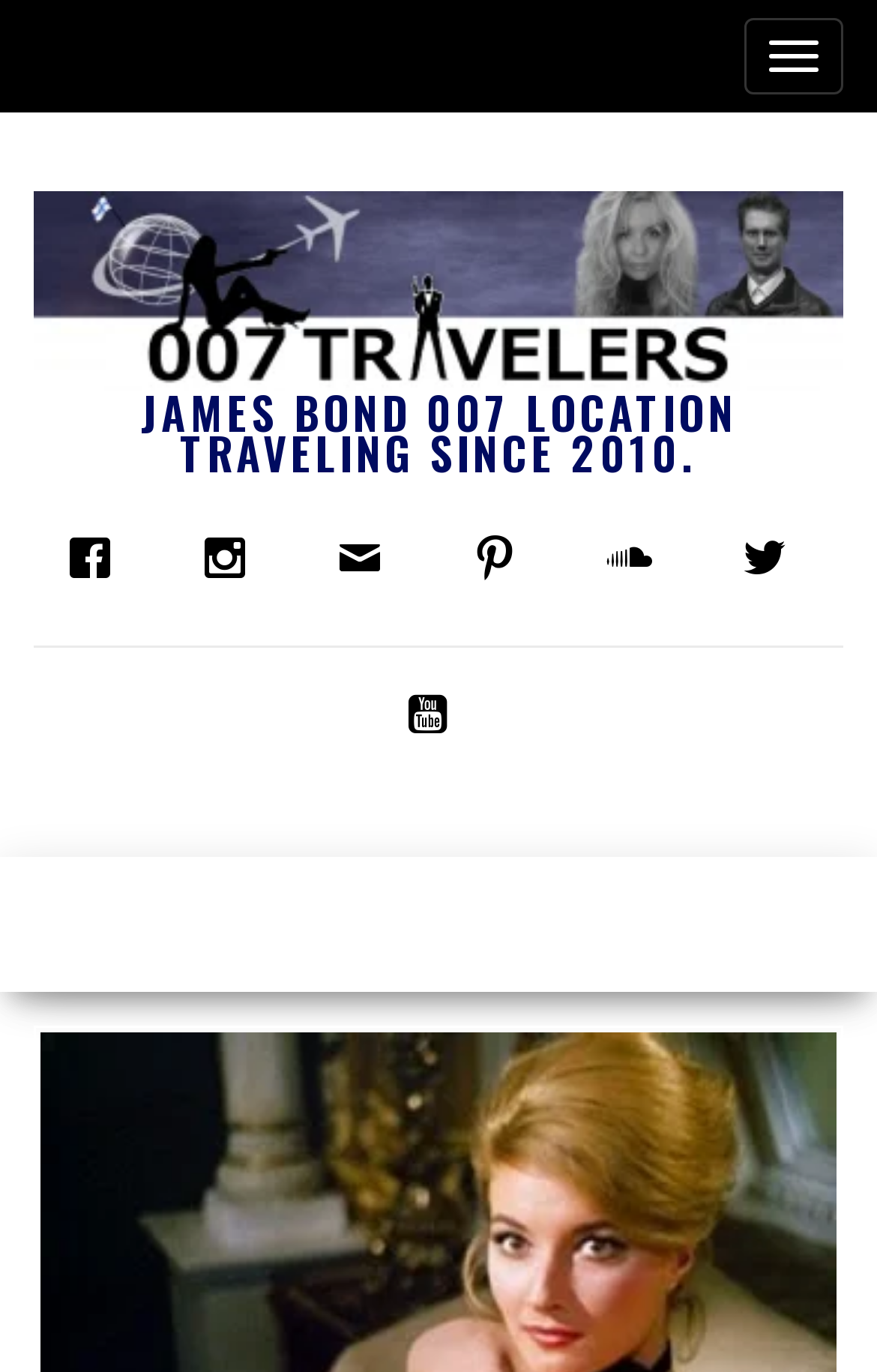Is there a button on the webpage?
Can you offer a detailed and complete answer to this question?

There is a button on the webpage, which is represented by the element '' with a bounding box of [0.849, 0.013, 0.962, 0.069].